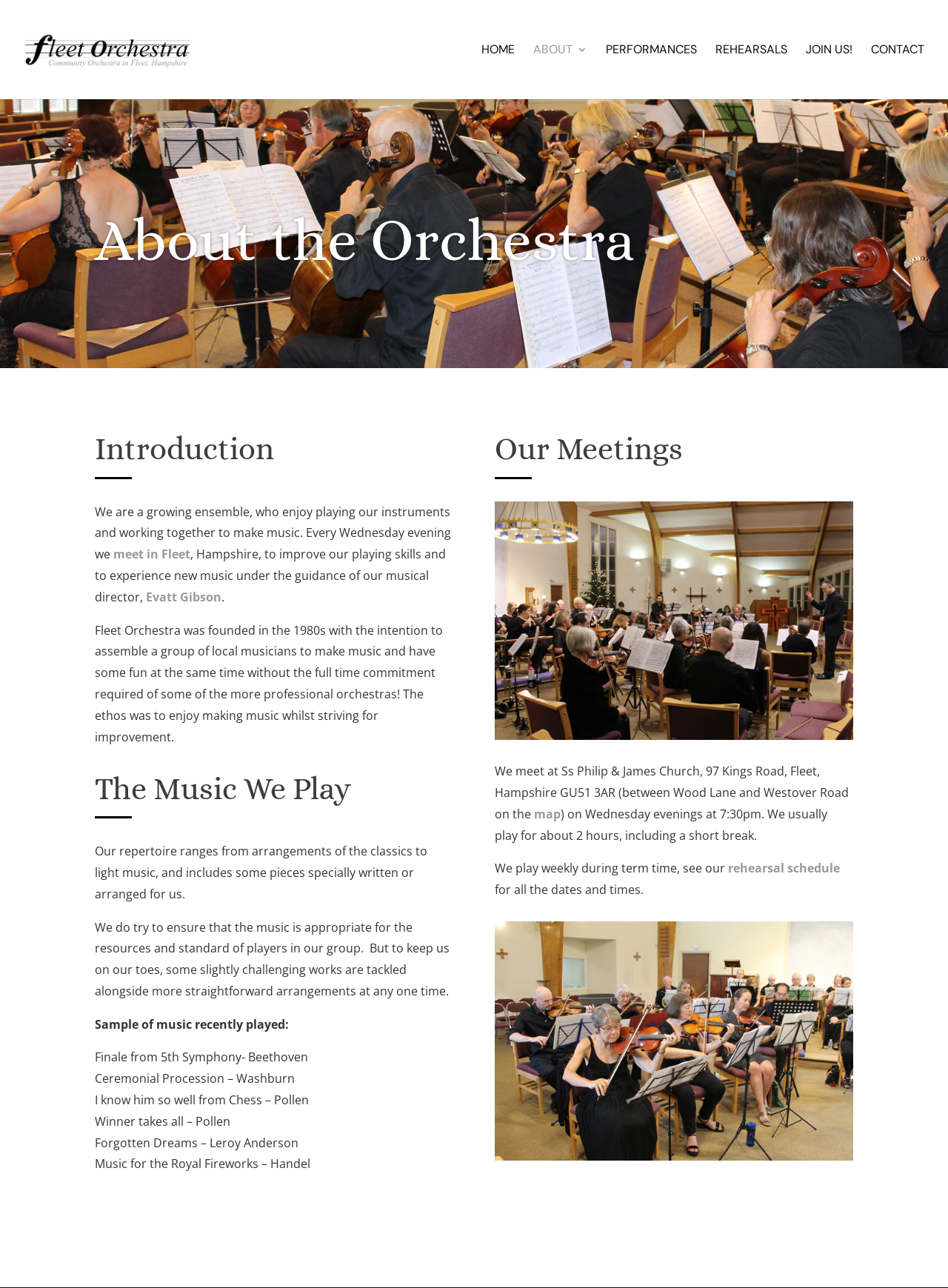Describe in detail what you see on the webpage.

The webpage is about Fleet Orchestra, a growing ensemble of musicians who enjoy playing instruments and making music together. At the top of the page, there is a logo image of Fleet Orchestra, accompanied by a link to the orchestra's homepage. Below the logo, there is a navigation menu with links to different sections of the website, including HOME, ABOUT, PERFORMANCES, REHEARSALS, JOIN US!, and CONTACT.

The main content of the page is divided into three sections. The first section, "About the Orchestra," provides an introduction to the orchestra's history and purpose. It explains that the orchestra was founded in the 1980s with the intention of assembling a group of local musicians to make music and have fun without the full-time commitment required of professional orchestras.

The second section, "The Music We Play," describes the orchestra's repertoire, which ranges from classical arrangements to light music and includes pieces specially written or arranged for the orchestra. This section also lists some examples of music recently played by the orchestra, including works by Beethoven, Washburn, Pollen, and Handel.

The third section, "Our Meetings," provides information about the orchestra's rehearsal schedule and location. It explains that the orchestra meets at Ss Philip & James Church in Fleet, Hampshire, on Wednesday evenings at 7:30 pm, and includes a link to a map of the location. This section also mentions that the orchestra plays weekly during term time and provides a link to the rehearsal schedule.

Throughout the page, there are several images, including a logo image of Fleet Orchestra and two other images that appear to be related to the orchestra's rehearsals or performances. There are also several links to other sections of the website, including links to information about the orchestra's performances and rehearsals, as well as a link to join the orchestra.